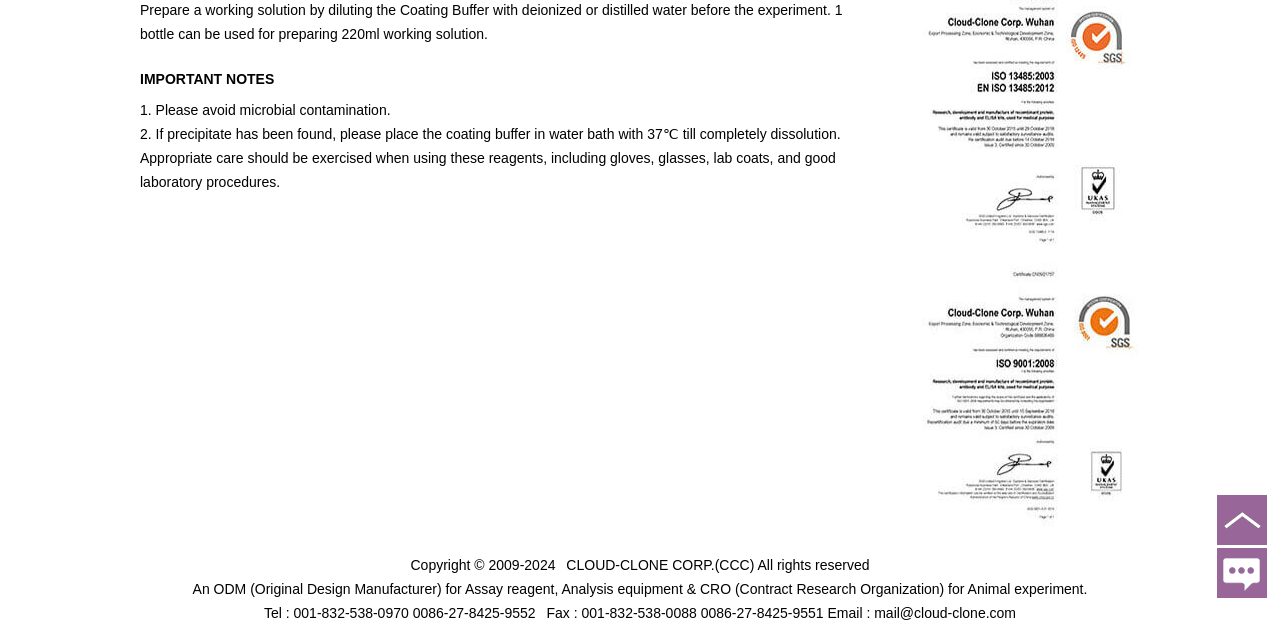Using the provided description CLOUD-CLONE CORP.(CCC), find the bounding box coordinates for the UI element. Provide the coordinates in (top-left x, top-left y, bottom-right x, bottom-right y) format, ensuring all values are between 0 and 1.

[0.442, 0.869, 0.589, 0.894]